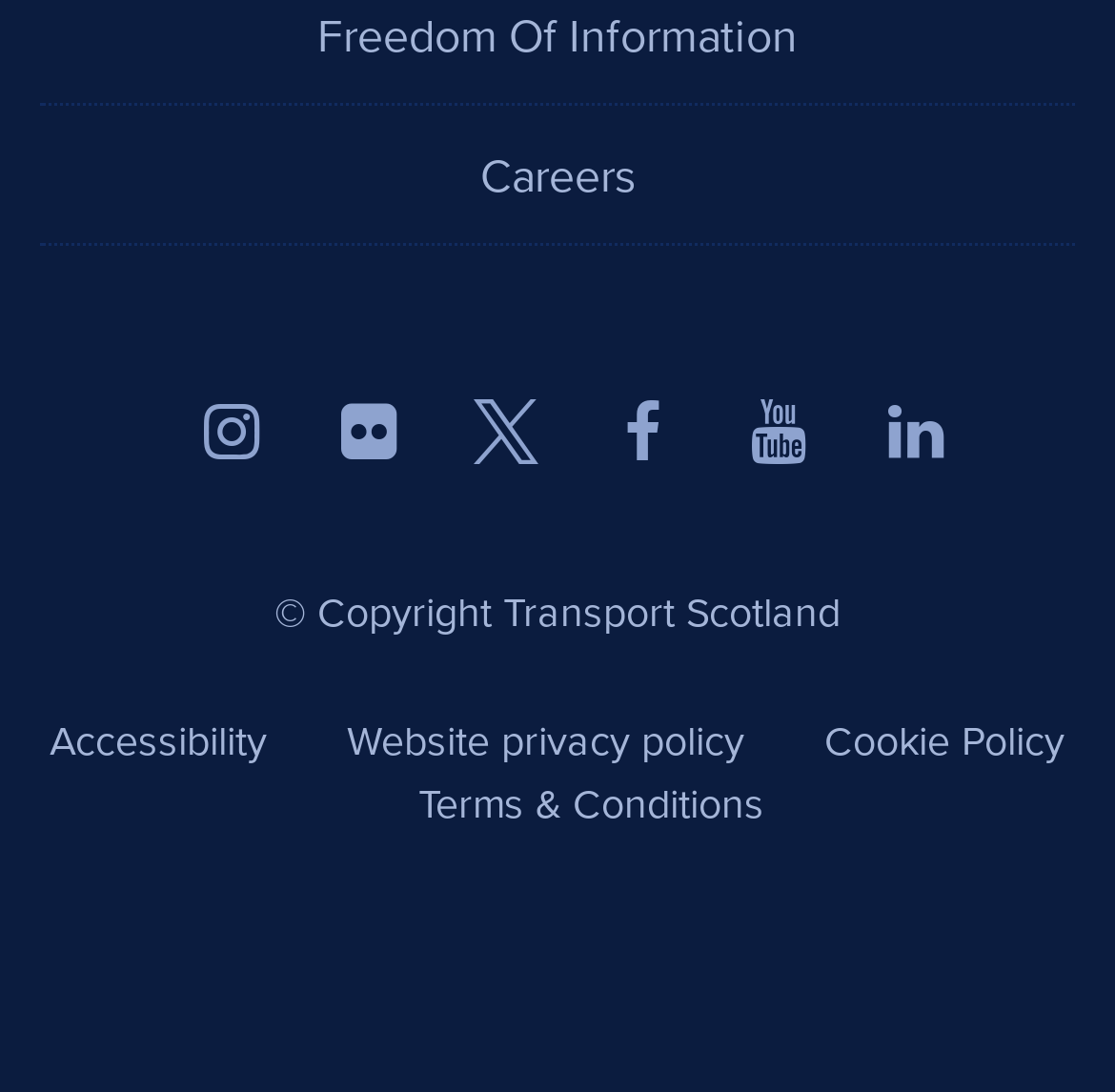Please identify the bounding box coordinates of the element that needs to be clicked to execute the following command: "Click on Business". Provide the bounding box using four float numbers between 0 and 1, formatted as [left, top, right, bottom].

None